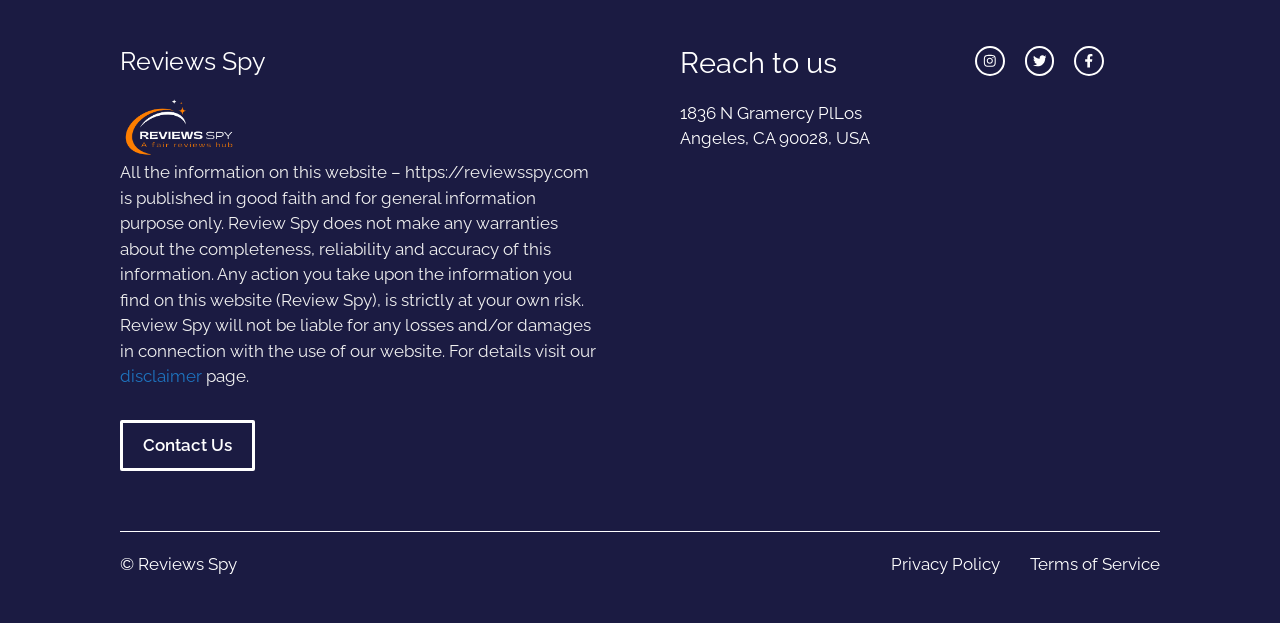Find the bounding box coordinates for the area you need to click to carry out the instruction: "Contact Us". The coordinates should be four float numbers between 0 and 1, indicated as [left, top, right, bottom].

[0.094, 0.674, 0.199, 0.756]